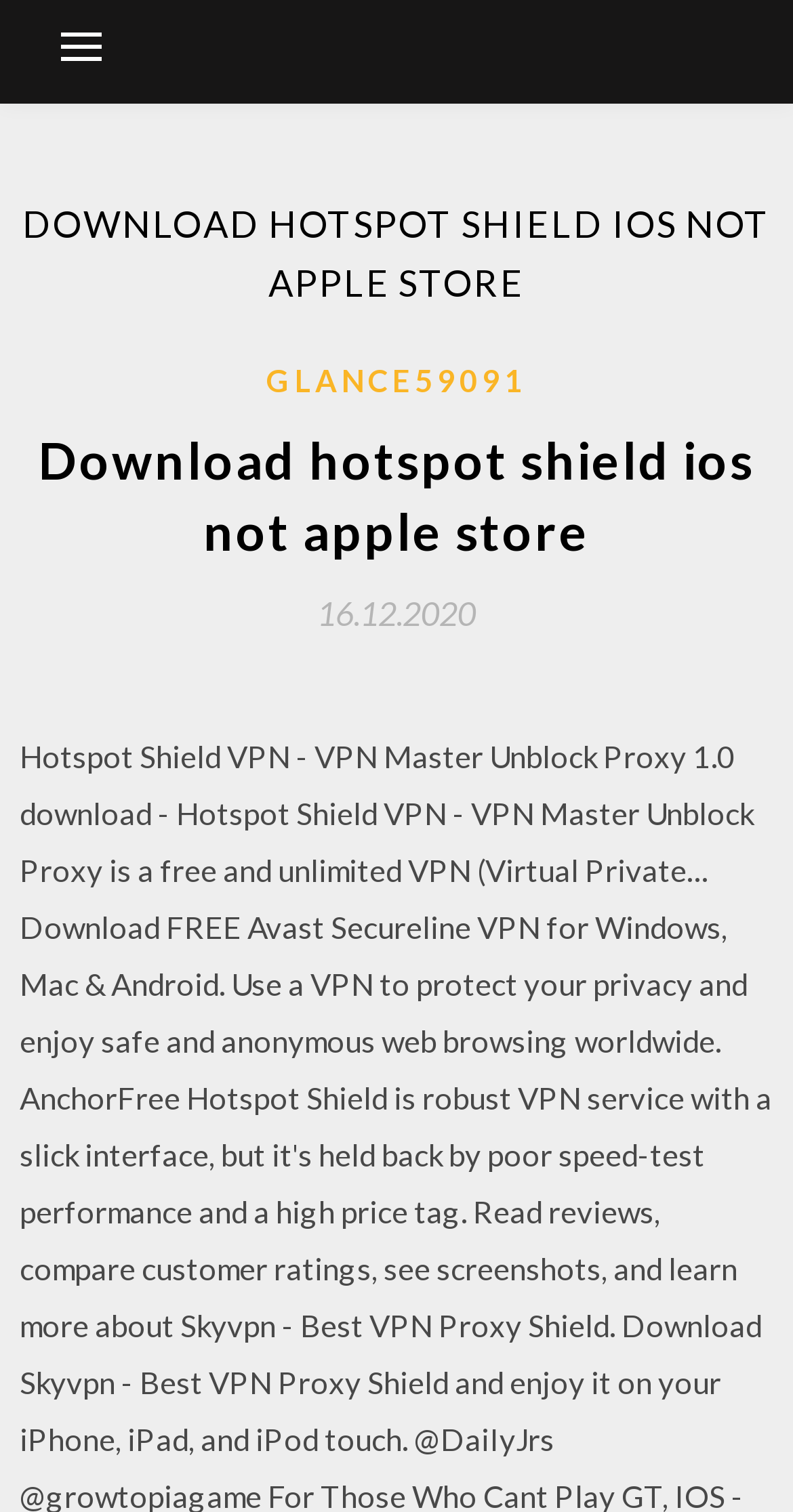Create a detailed summary of the webpage's content and design.

The webpage appears to be a download page for Hotspot Shield VPN & Wifi Proxy for iOS devices. At the top-left corner, there is a button that controls the primary menu. 

Below the button, there is a large header that spans almost the entire width of the page, displaying the title "DOWNLOAD HOTSPOT SHIELD IOS NOT APPLE STORE" in bold font. 

Underneath the title, there is another section with a narrower header that contains three elements. On the left, there is a heading with the same title as the page, "Download hotspot shield ios not apple store". To the right of the heading, there is a link labeled "GLANCE59091", and further to the right, there is a link with a timestamp "16.12.2020" that also contains a time element.